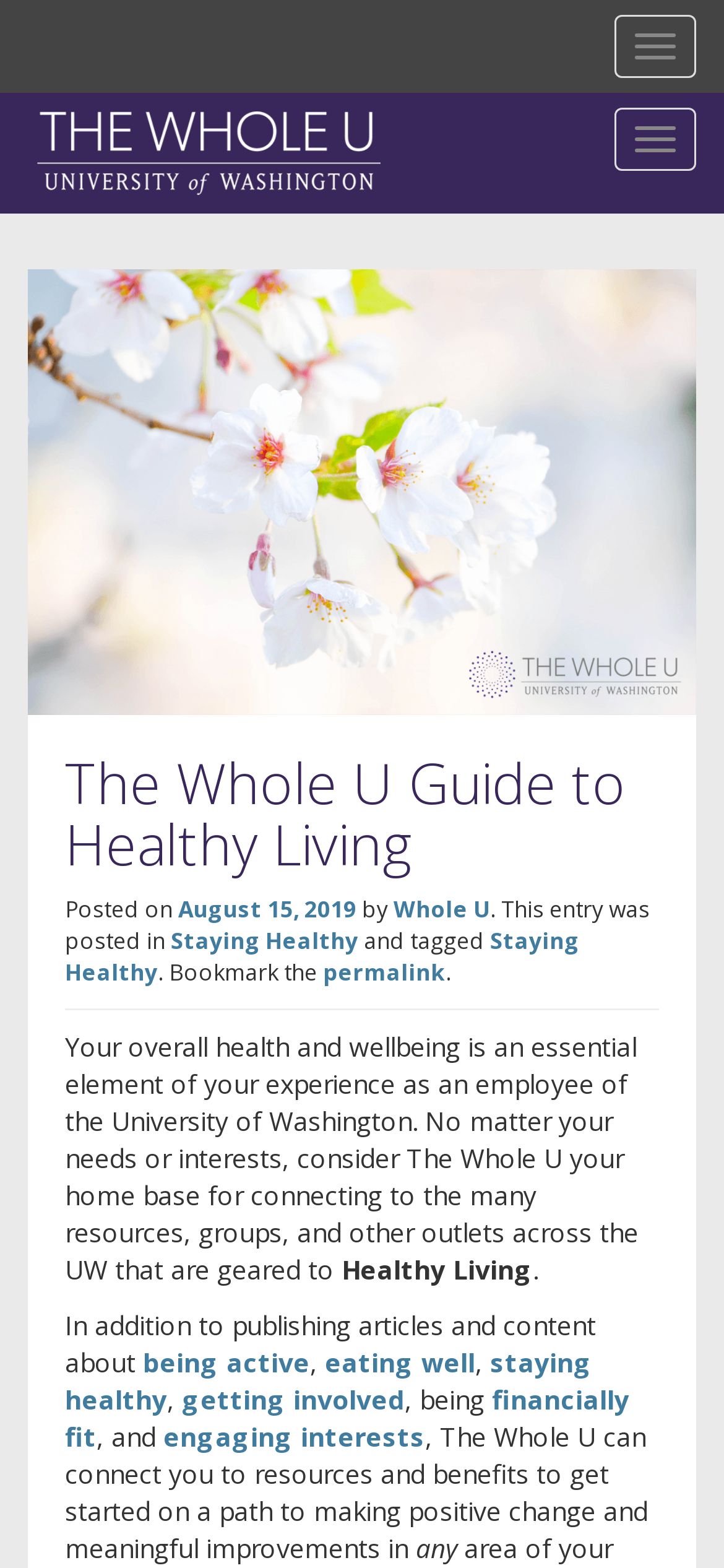Provide a brief response using a word or short phrase to this question:
What is the name of the website?

The Whole U